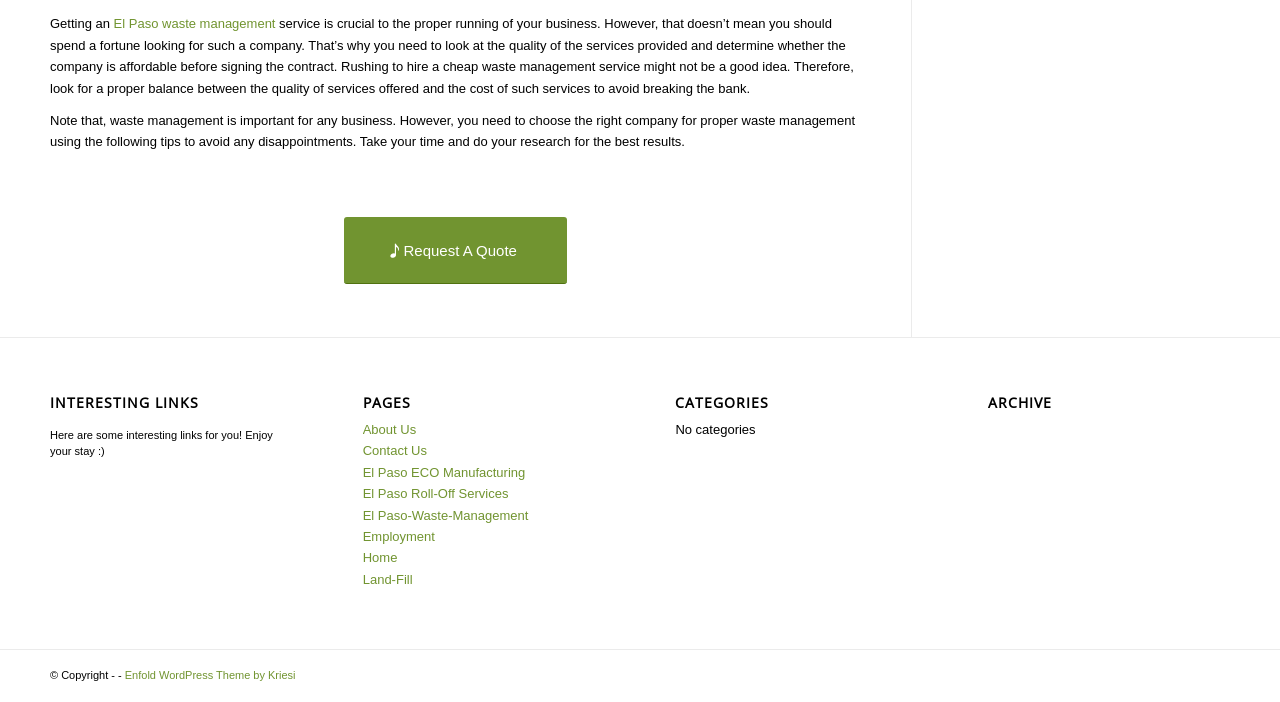What is the purpose of the 'Request A Quote' link?
Using the image as a reference, answer the question in detail.

The 'Request A Quote' link is likely intended to allow users to request a quote for waste management services. This link is prominently displayed on the webpage, suggesting that it is a key call-to-action for users.